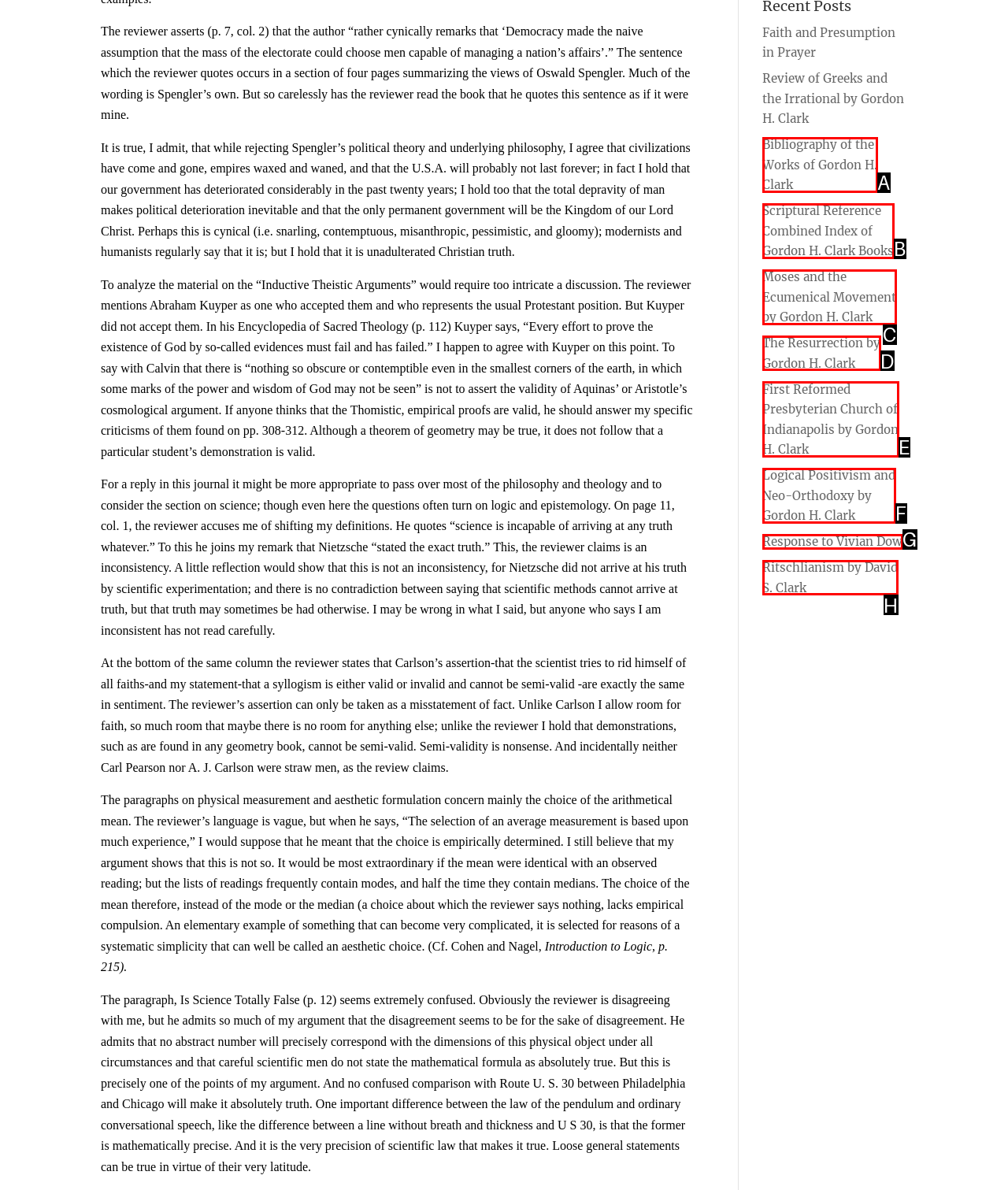Determine which HTML element best fits the description: Response to Vivian Dow
Answer directly with the letter of the matching option from the available choices.

G